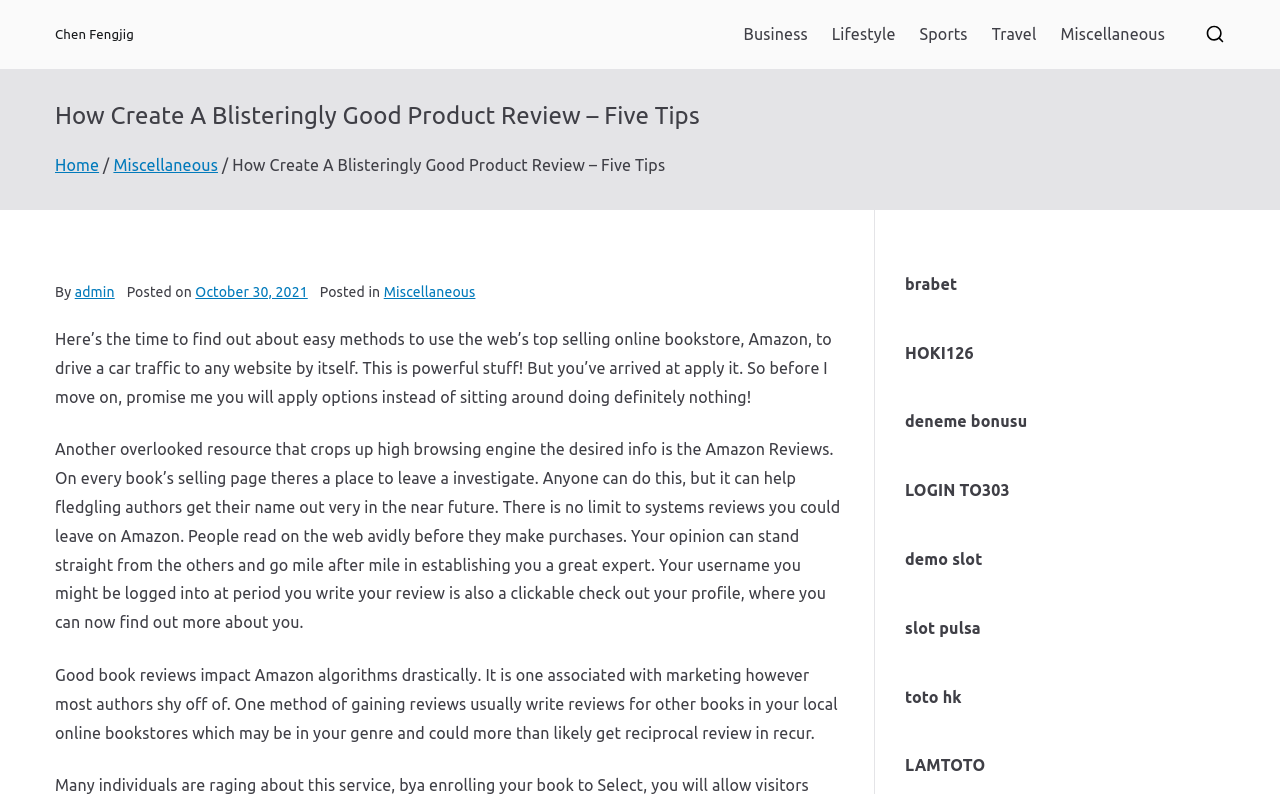Give a concise answer using only one word or phrase for this question:
What is the date of the article?

October 30, 2021